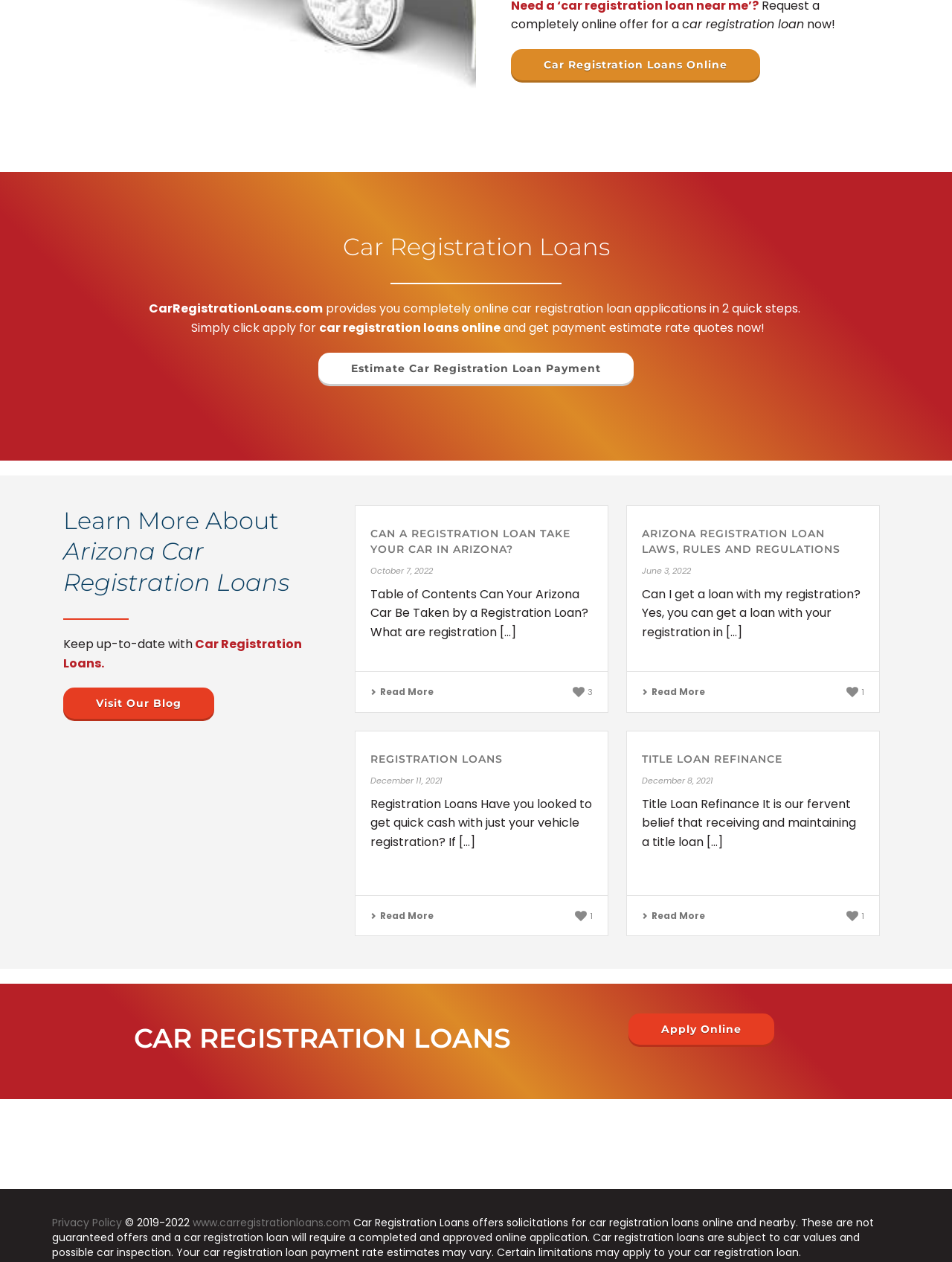Locate the bounding box of the user interface element based on this description: "Read More".

[0.389, 0.72, 0.455, 0.73]